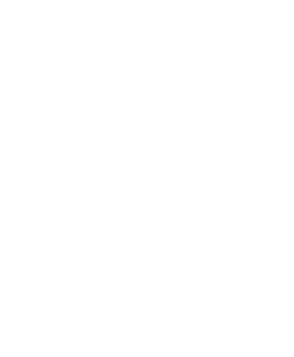Provide a one-word or brief phrase answer to the question:
What is the silhouette of the blouse?

Sleeveless